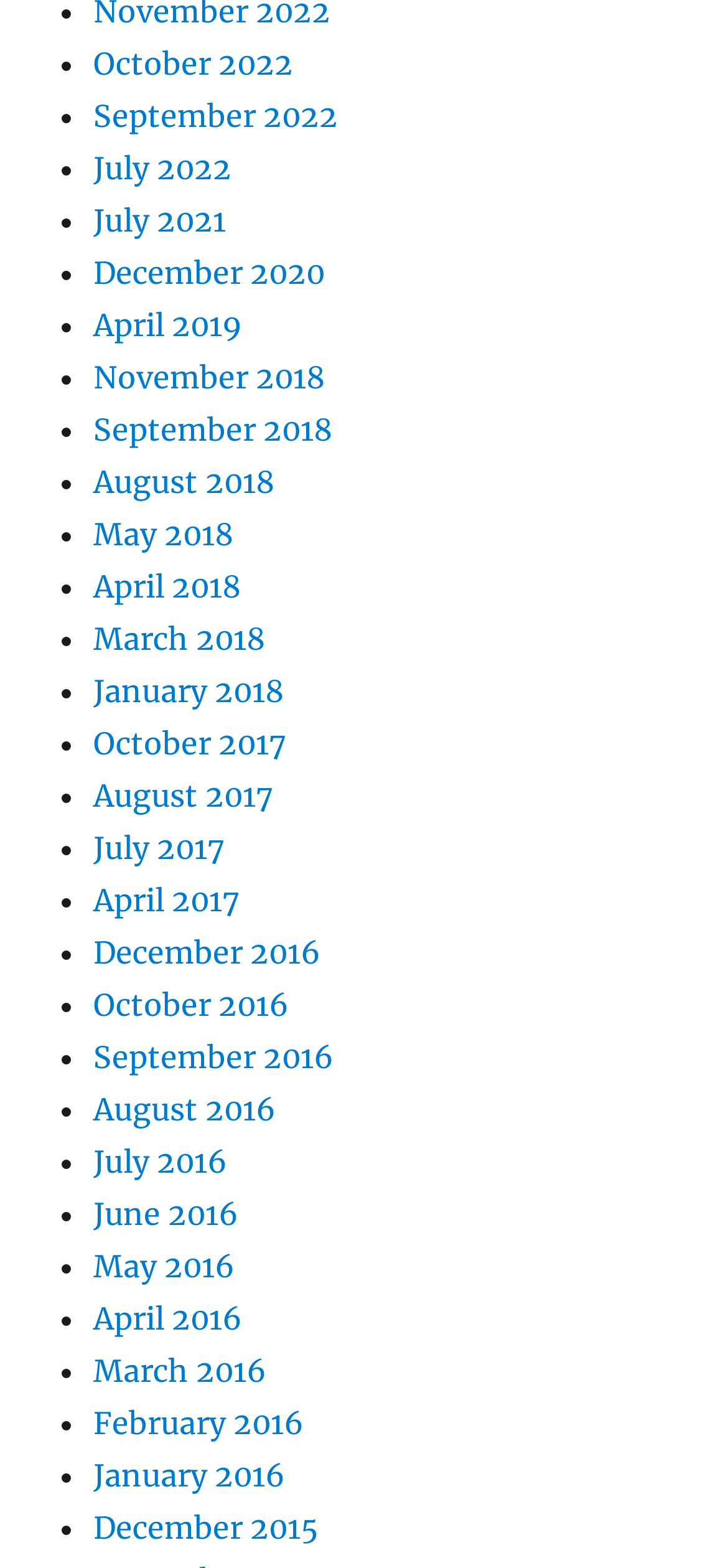Please identify the bounding box coordinates of the clickable region that I should interact with to perform the following instruction: "Access December 2023". The coordinates should be expressed as four float numbers between 0 and 1, i.e., [left, top, right, bottom].

None